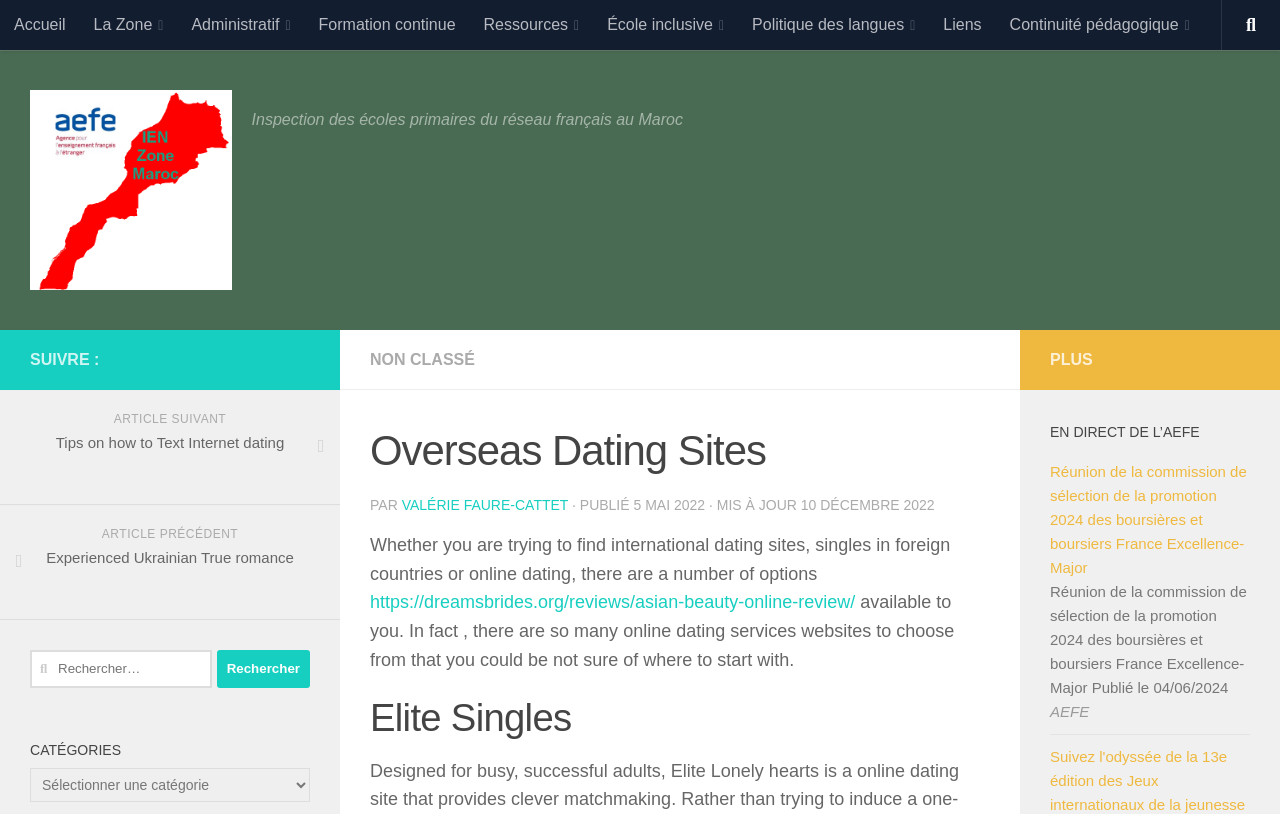Please provide a one-word or short phrase answer to the question:
What is the date of the published article?

5 MAI 2022